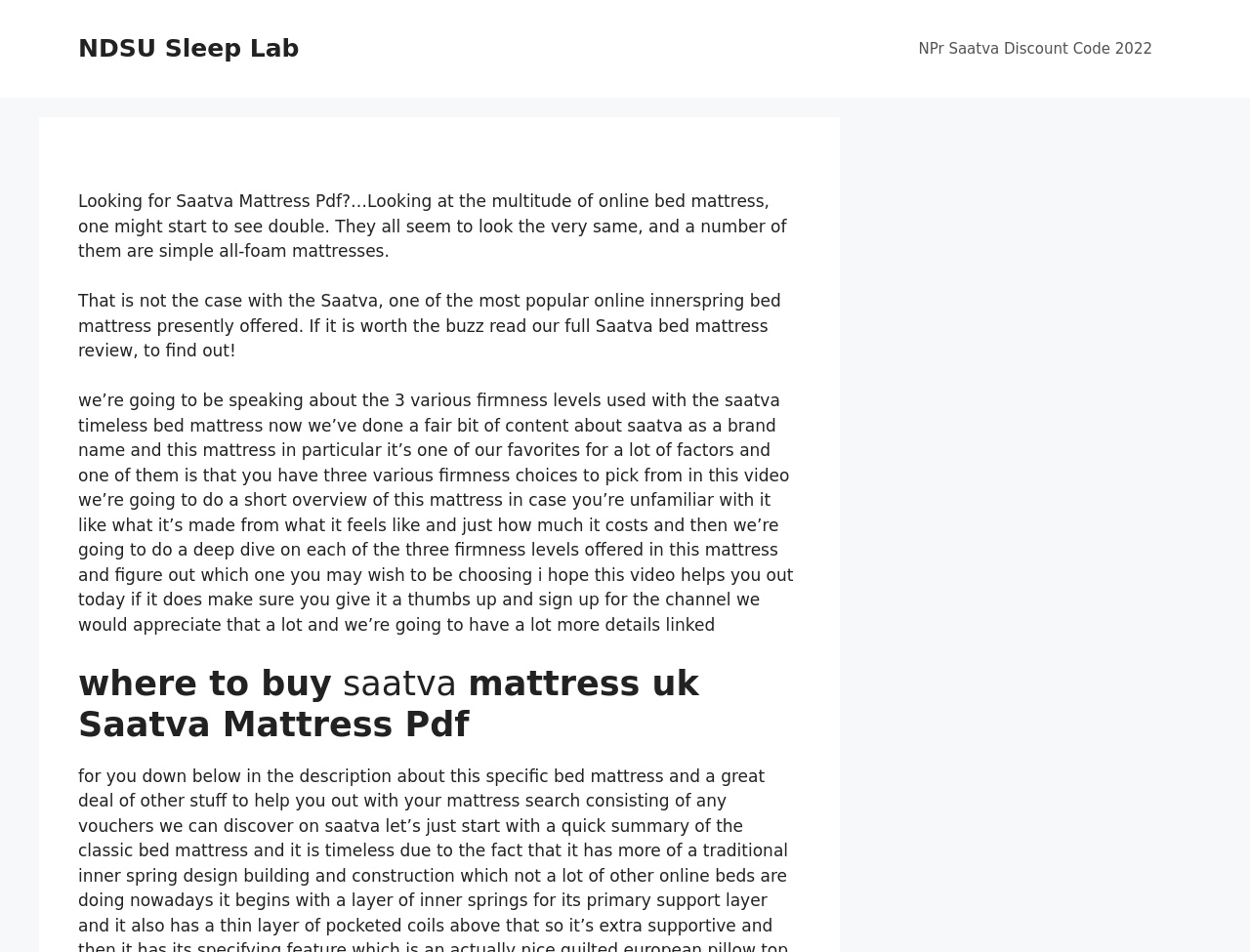Find the UI element described as: "NPr Saatva Discount Code 2022" and predict its bounding box coordinates. Ensure the coordinates are four float numbers between 0 and 1, [left, top, right, bottom].

[0.719, 0.021, 0.938, 0.082]